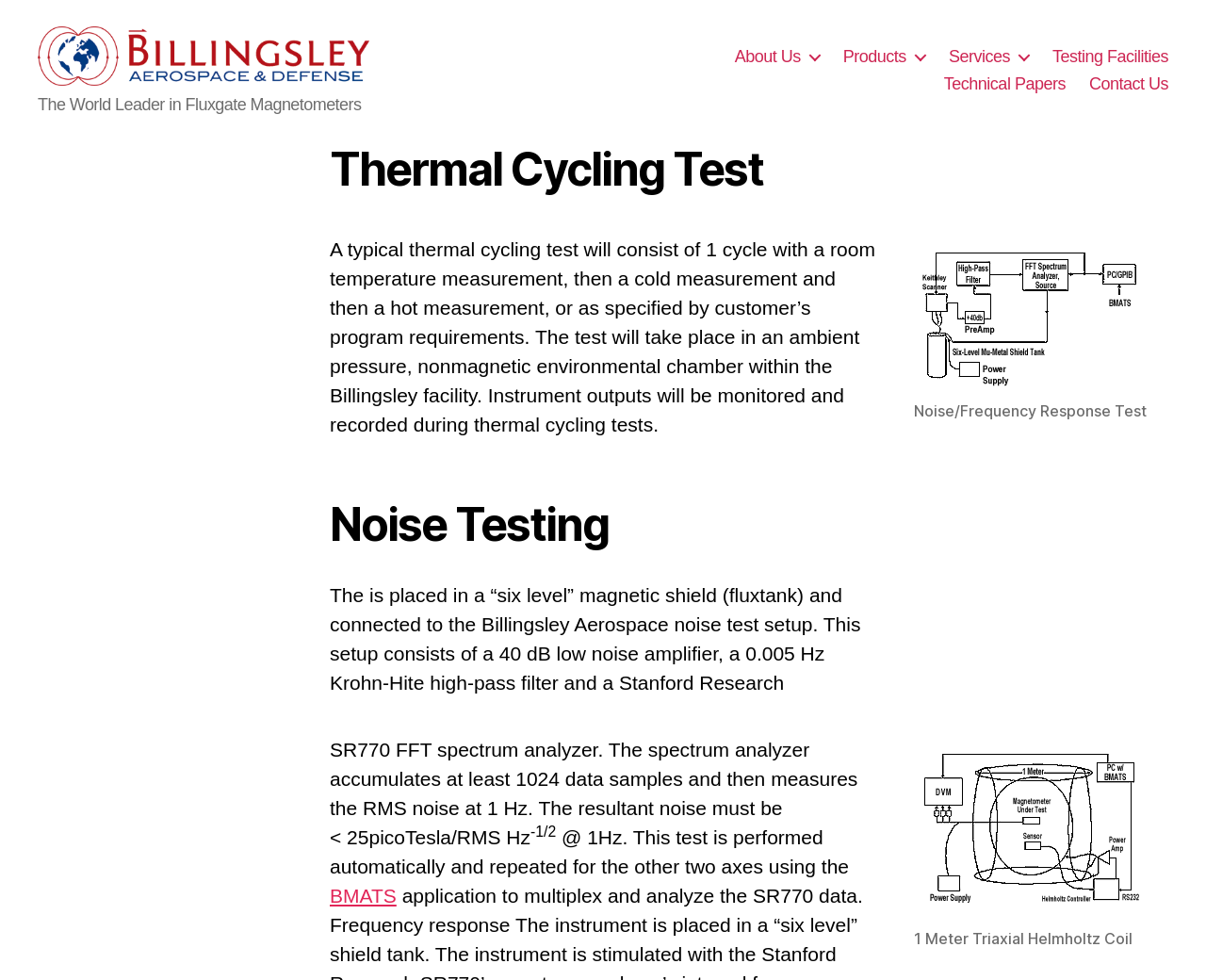What is the unit of measurement for the RMS noise?
Please answer the question with a single word or phrase, referencing the image.

picoTesla/RMS Hz